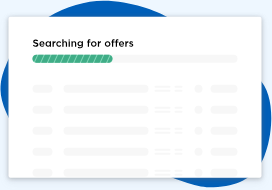Break down the image and provide a full description, noting any significant aspects.

The image depicts a user interface displaying a loading animation for a loan search process. At the top, the text reads "Searching for offers," indicating that the system is actively seeking potential loan options. Below the text, a horizontal progress bar is partially filled with a vibrant green color, showing advancement in the search activity. The rest of the interface presents faint outlines of potential loan offers, organized in a list format, signaling that the system is preparing to display the available options. The background features a subtle blue graphic shape, contributing to an inviting and modern visual design, reflecting a user-friendly experience in the loan application process.